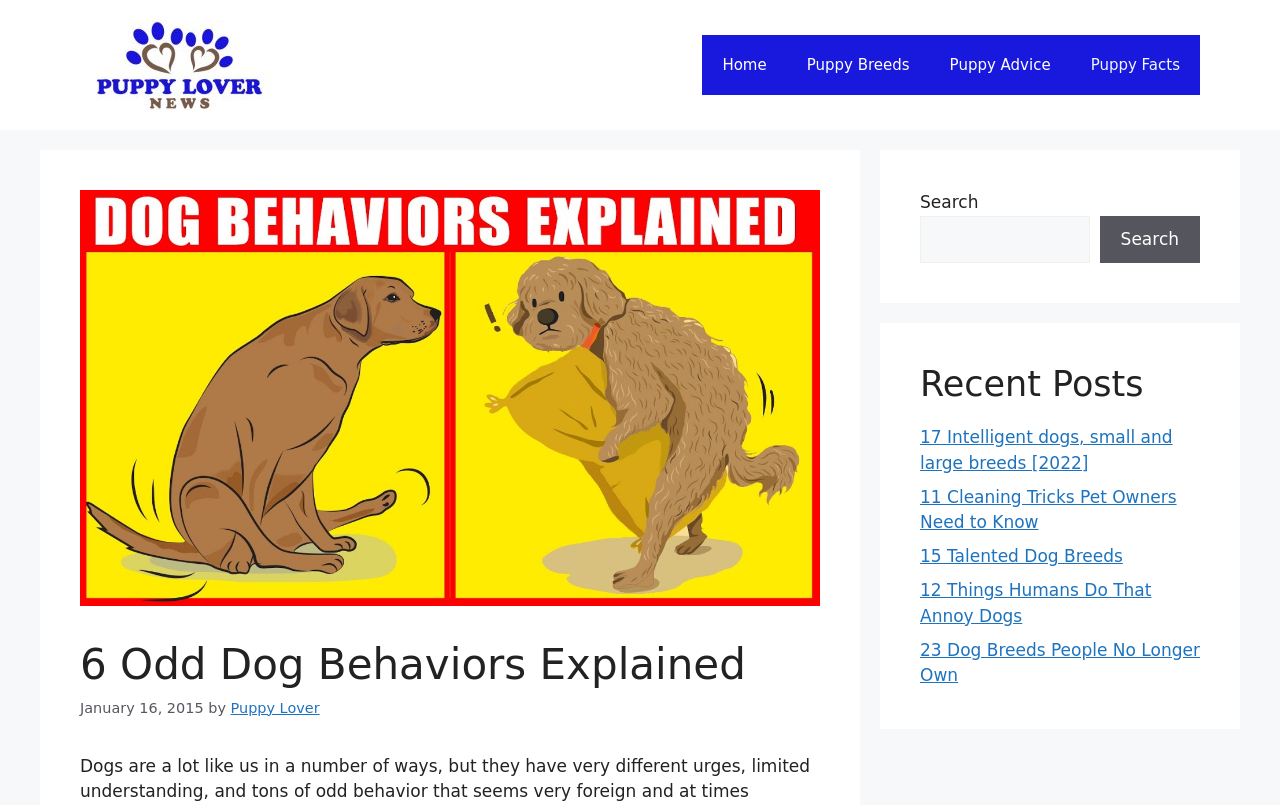Specify the bounding box coordinates of the element's area that should be clicked to execute the given instruction: "Click on the 'About' link". The coordinates should be four float numbers between 0 and 1, i.e., [left, top, right, bottom].

None